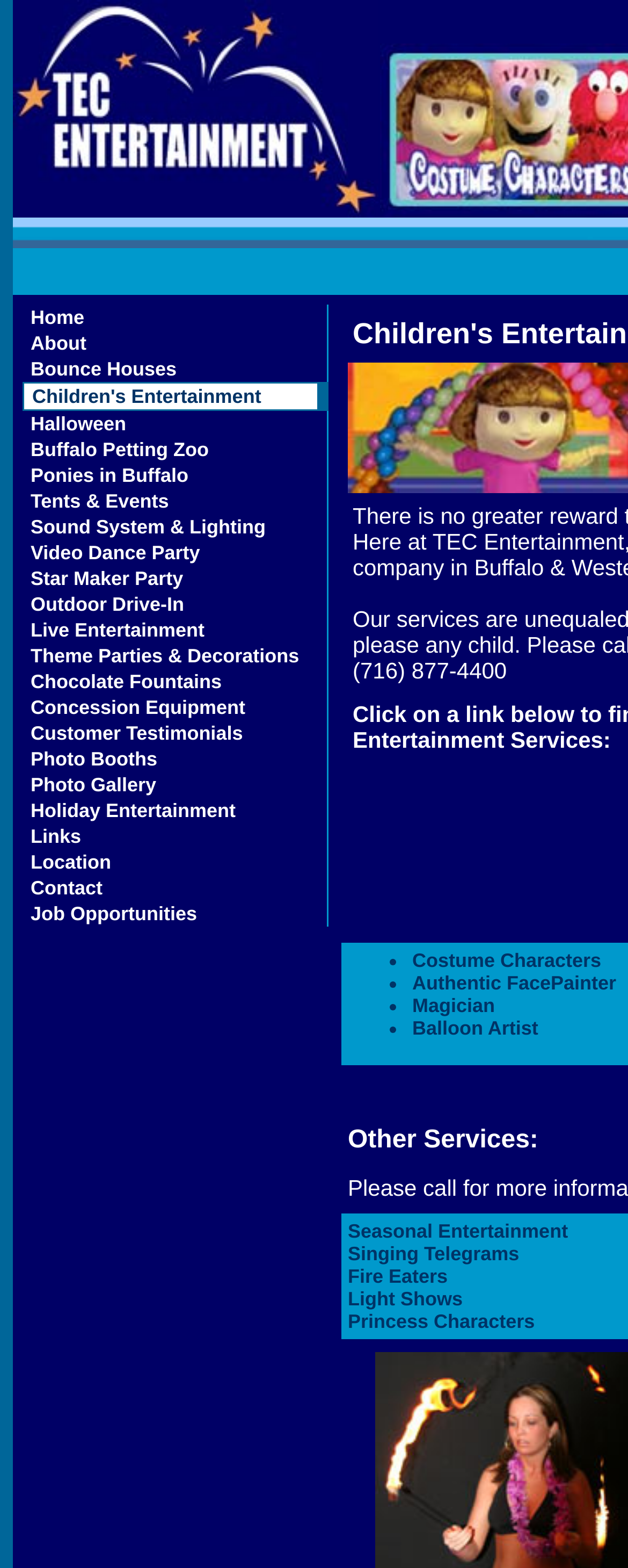Analyze the image and give a detailed response to the question:
How many types of entertainment services are listed?

The webpage lists various entertainment services, including Costume Characters, Authentic Face Painters, Magicians, Balloon Artists, and more. By counting the bullet points, we can see that there are 14 types of entertainment services listed.